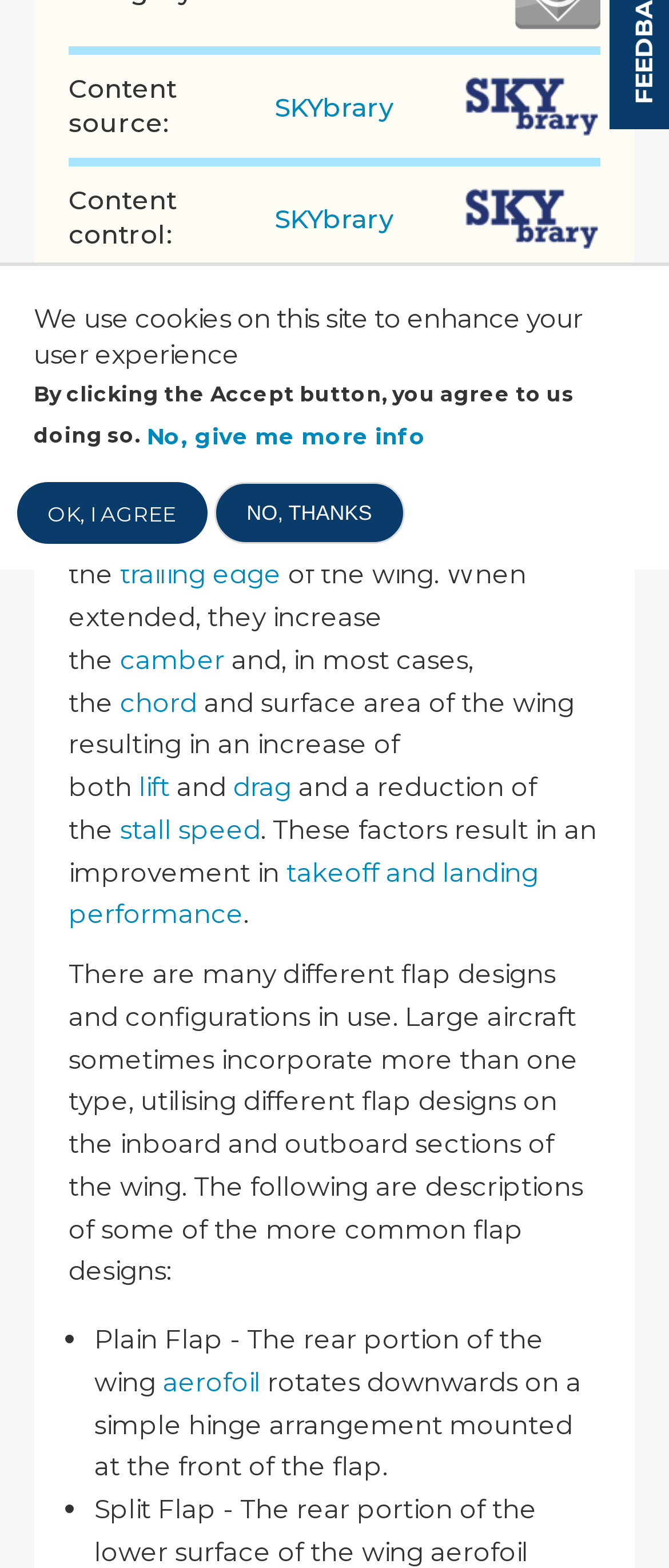Provide the bounding box coordinates for the specified HTML element described in this description: "Privacy Policy". The coordinates should be four float numbers ranging from 0 to 1, in the format [left, top, right, bottom].

None